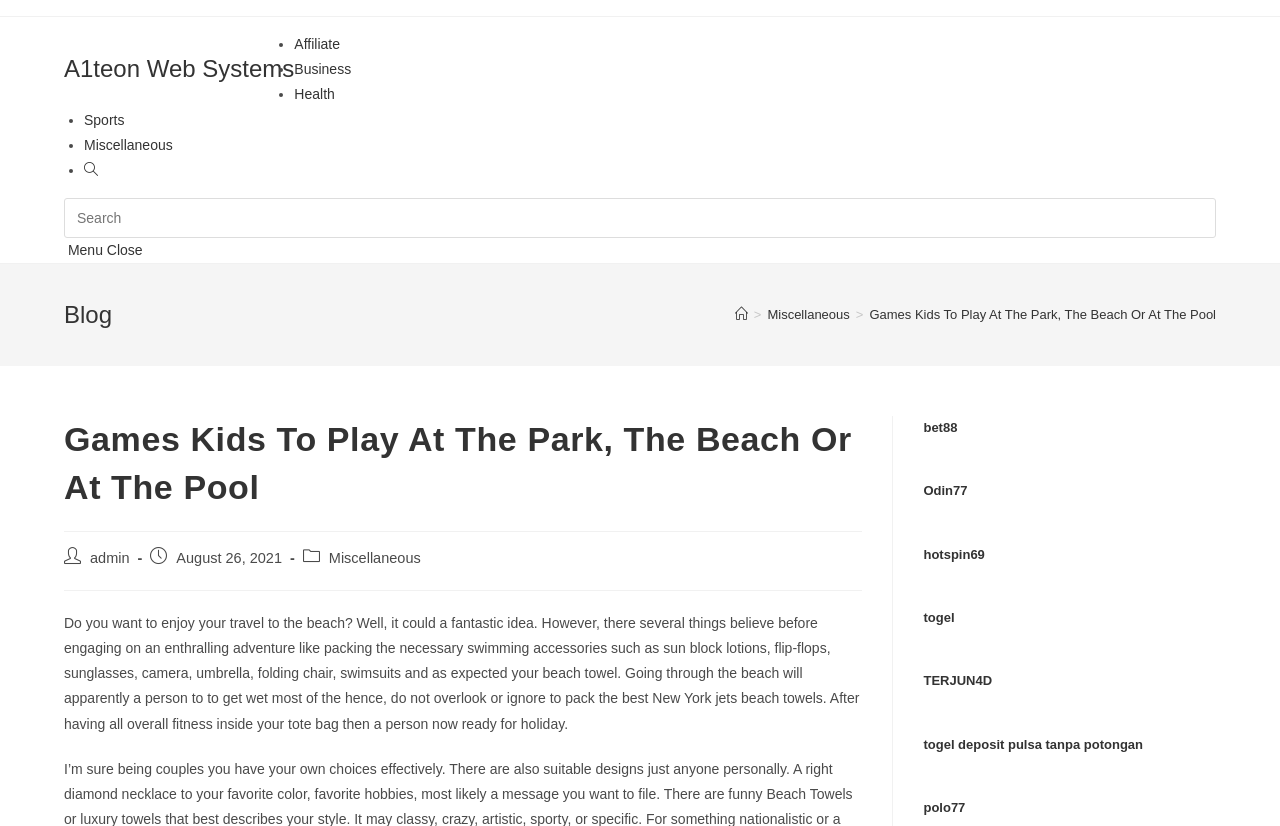Review the image closely and give a comprehensive answer to the question: What is the date of publication of the current post?

I determined the date of publication of the current post by looking at the section below the post title, which contains information about the post. The text 'Post published:' is followed by the date 'August 26, 2021', which indicates the date of publication of the post.